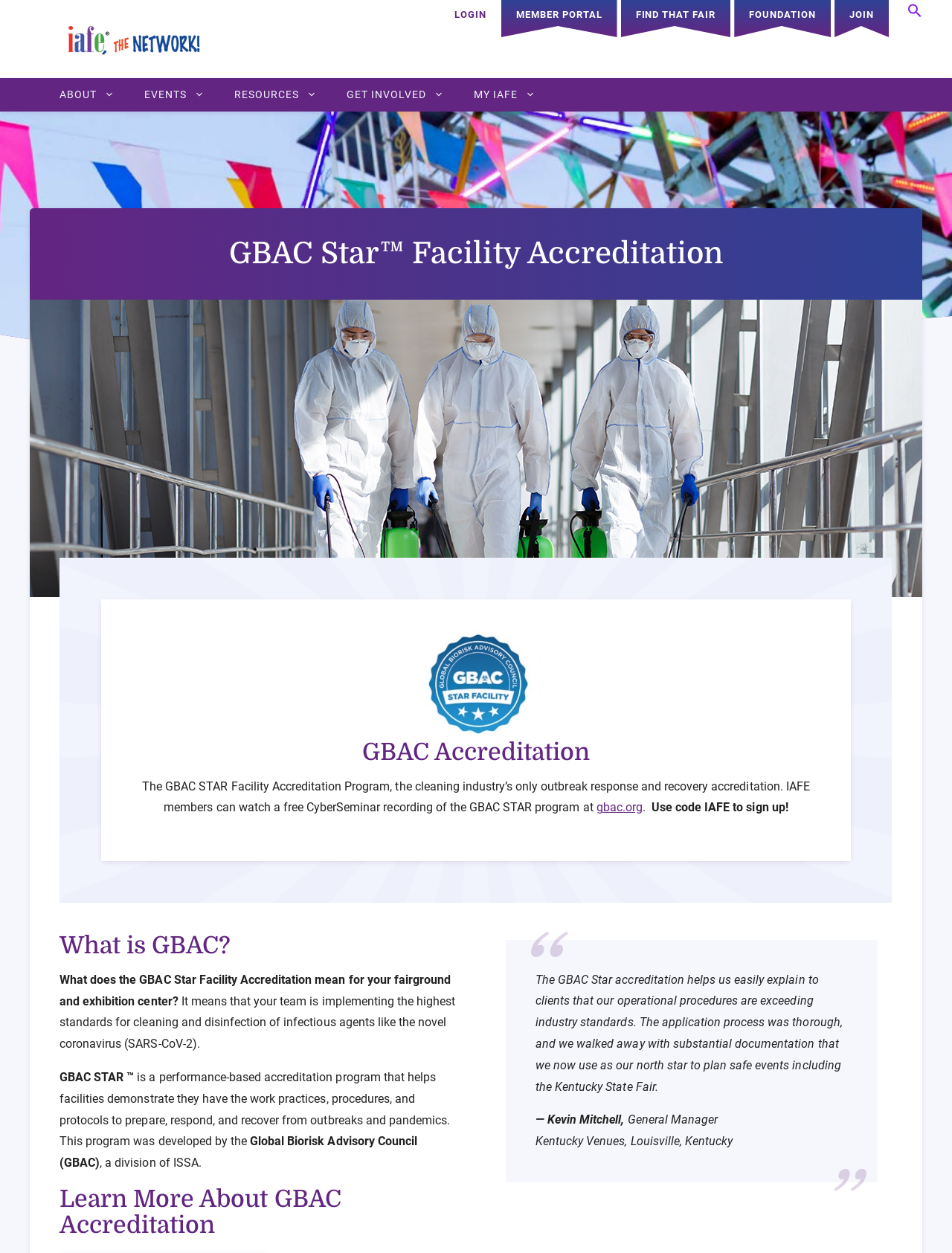Provide an in-depth caption for the contents of the webpage.

The webpage is about the GBAC STAR Facility Accreditation Program, which is a cleaning industry's only outbreak response and recovery accreditation. At the top of the page, there is a banner with the site's name, "International Association of Fairs and Expos", accompanied by an image of the organization's logo. Below the banner, there are several links, including "LOGIN", "MEMBER PORTAL", "FIND THAT FAIR", "FOUNDATION", "JOIN", and a search icon link with a search image.

The main navigation menu is located below the banner, with links to "ABOUT", "EVENTS", "RESOURCES", "GET INVOLVED", and "MY IAFE". Each link has a corresponding button.

The main content of the page is divided into several sections. The first section has a heading "GBAC Star™ Facility Accreditation" and features an image of the GBAC Star Facility Accreditation Logo. Below the heading, there is a paragraph of text that describes the GBAC STAR Facility Accreditation Program and its benefits for IAFE members.

The next section has a heading "What is GBAC?" and provides information about what the GBAC Star Facility Accreditation means for fairgrounds and exhibition centers. This section includes several paragraphs of text that explain the program's benefits and how it helps facilities demonstrate their ability to prepare, respond, and recover from outbreaks and pandemics.

The final section has a heading "Learn More About GBAC Accreditation" and features a blockquote with a testimonial from Kevin Mitchell, General Manager of Kentucky Venues, Louisville, Kentucky. The testimonial describes the benefits of the GBAC Star accreditation and how it has helped the Kentucky State Fair plan safe events.